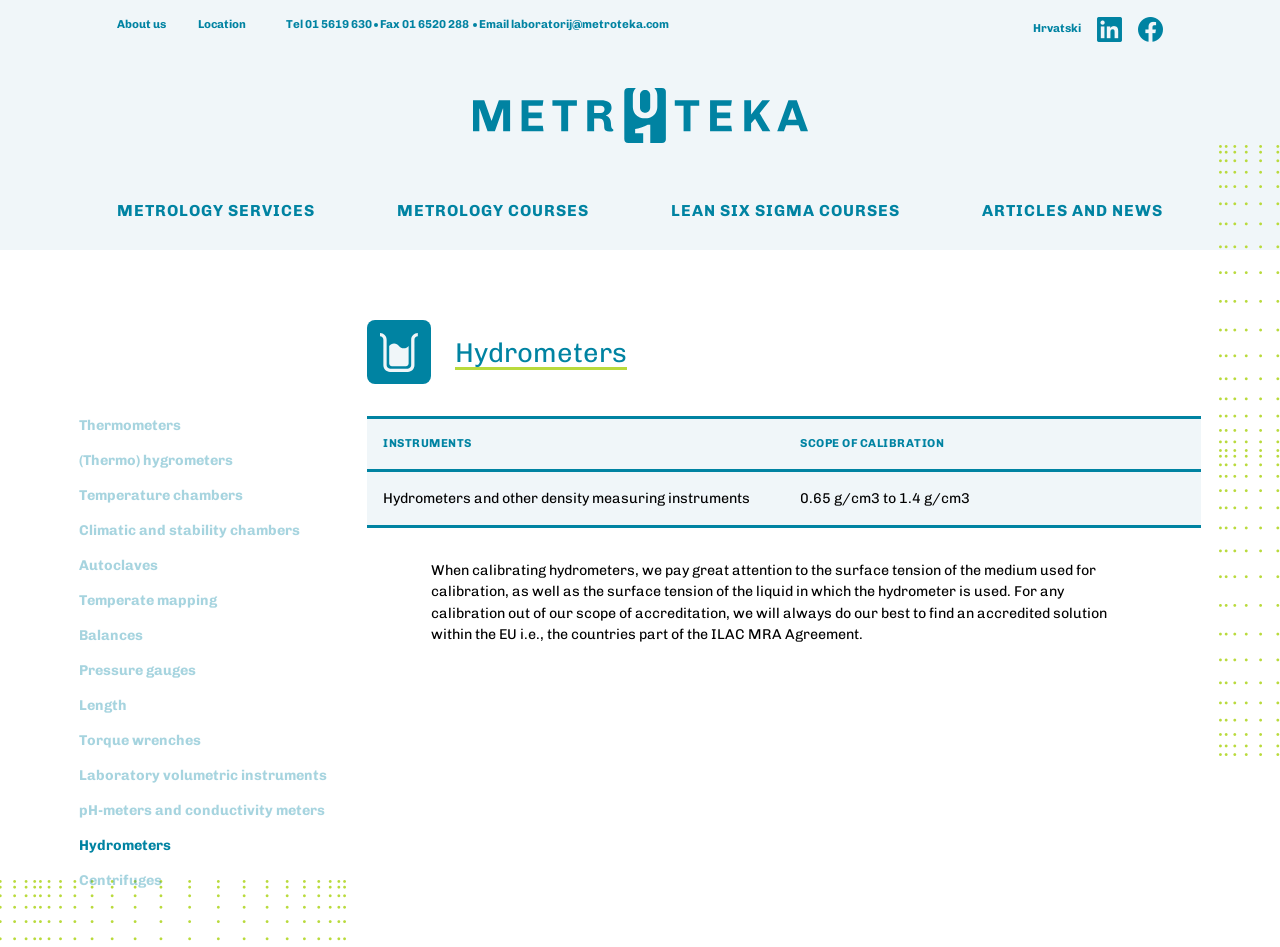Please provide a brief answer to the question using only one word or phrase: 
What is the purpose of considering surface tension in hydrometer calibration?

To ensure accurate calibration